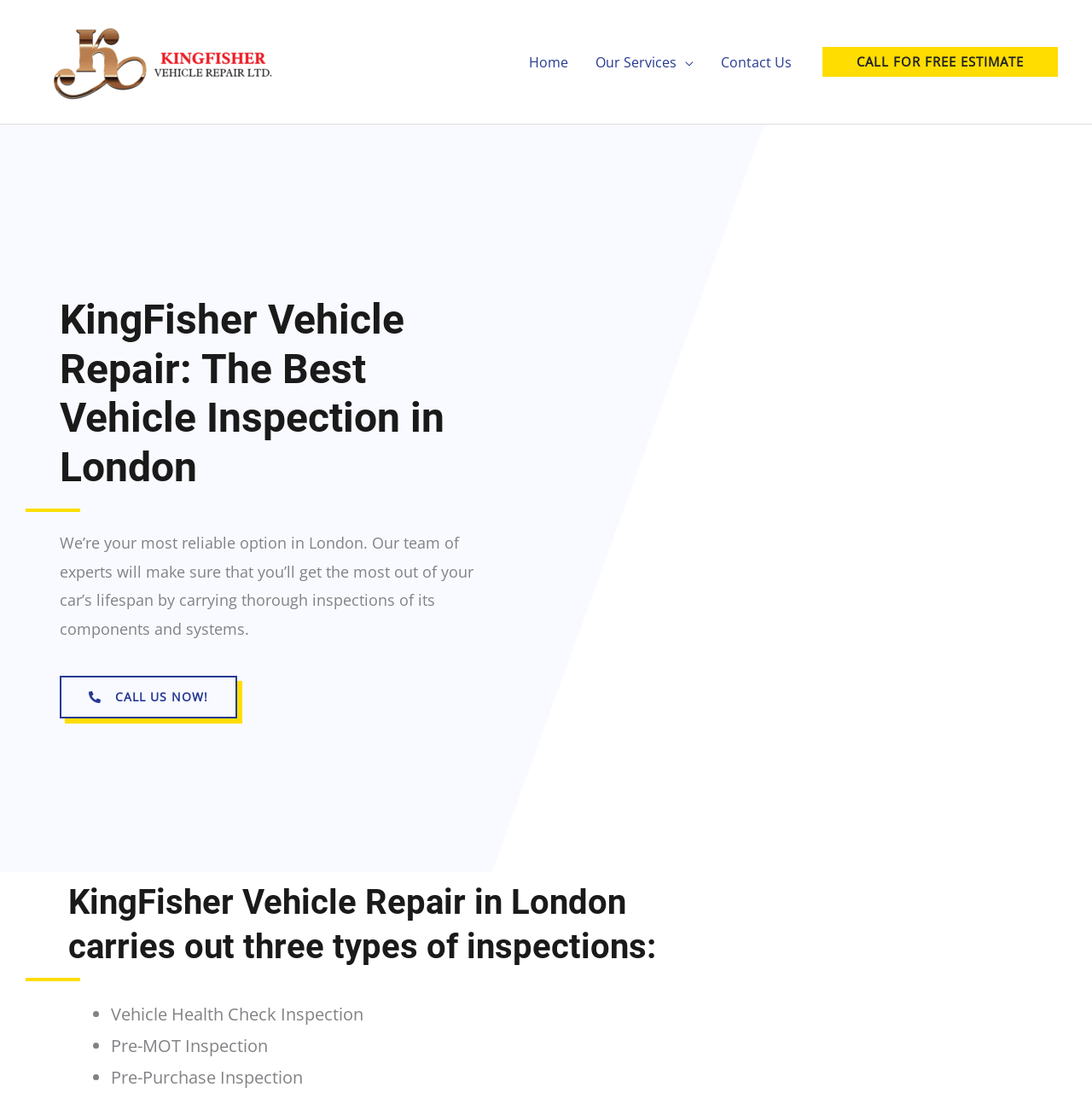Use a single word or phrase to answer the question: What is the focus of KingFisher Vehicle Repair's services?

Vehicle inspection